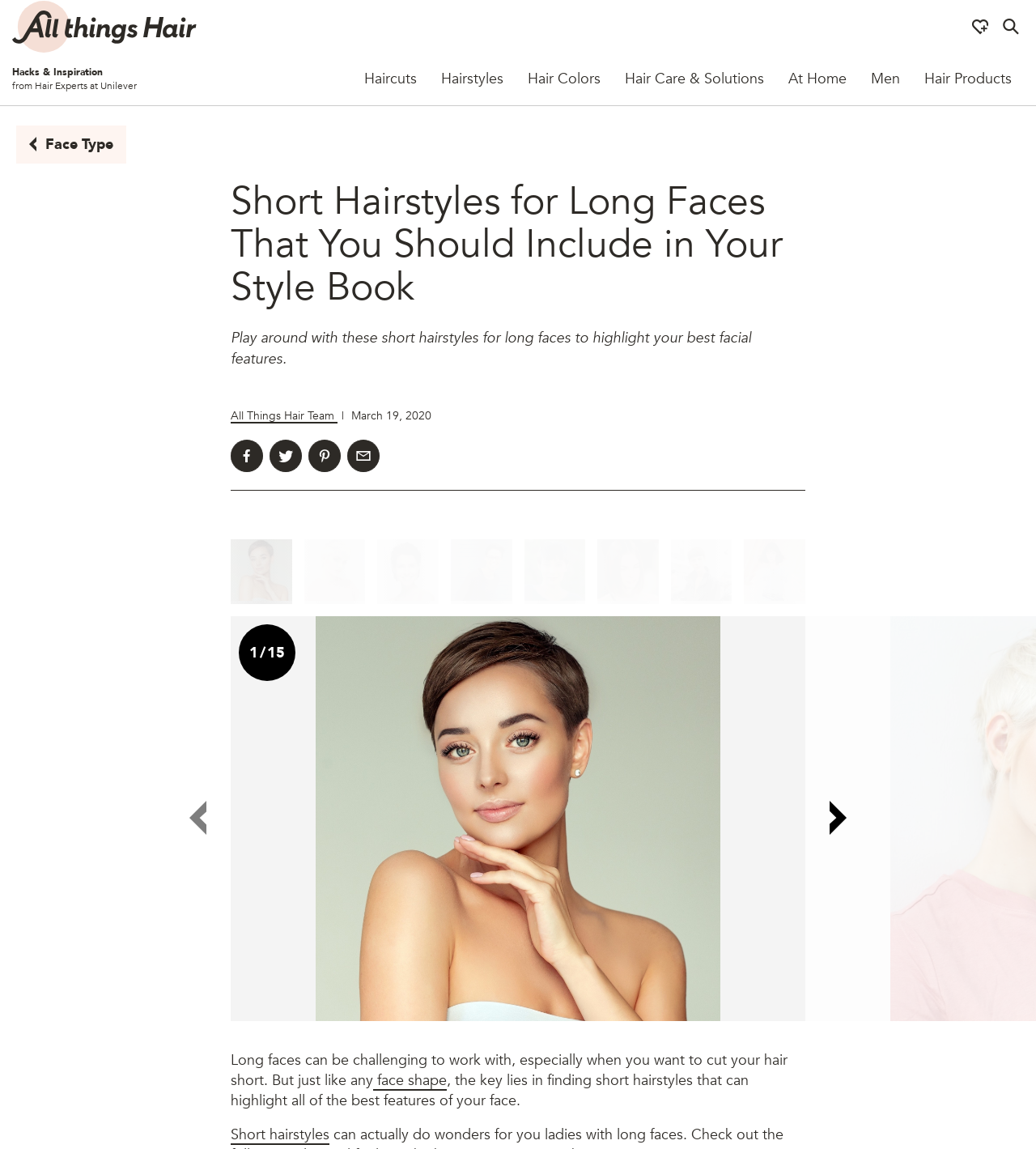Give a complete and precise description of the webpage's appearance.

This webpage is about short hairstyles for long faces, with a focus on finding the right style to highlight one's best facial features. At the top left, there is a link to skip to the content, and next to it, a link to go to the All Things Hair home page, accompanied by a small image. On the top right, there are links to open a social modal and a search bar.

Below the top navigation, there are several links to different categories, including "Hacks & Inspiration", "Haircuts", "Hairstyles", "Hair Colors", "Hair Care & Solutions", "At Home", "Men", and "Hair Products". These links are arranged horizontally across the page.

The main content of the page is an article about short hairstyles for long faces. The article title is "Short Hairstyles for Long Faces That You Should Include in Your Style Book", and it is followed by a brief introduction that encourages readers to experiment with different short hairstyles to find the one that suits them best. The article is written by the All Things Hair Team and was published on March 19, 2020.

Below the article title, there are social media links to share the article on Facebook, Twitter, Pinterest, and via email. The main content of the article is divided into sections, with a large image of a woman with short dark hair in the first section. The image is accompanied by a brief paragraph of text that discusses the challenges of finding the right short hairstyle for a long face.

At the bottom of the page, there are navigation buttons to move to the previous or next slide, and a brief summary of the article's content. The page also includes several internal links to related topics, such as "face shape" and "short hairstyles".